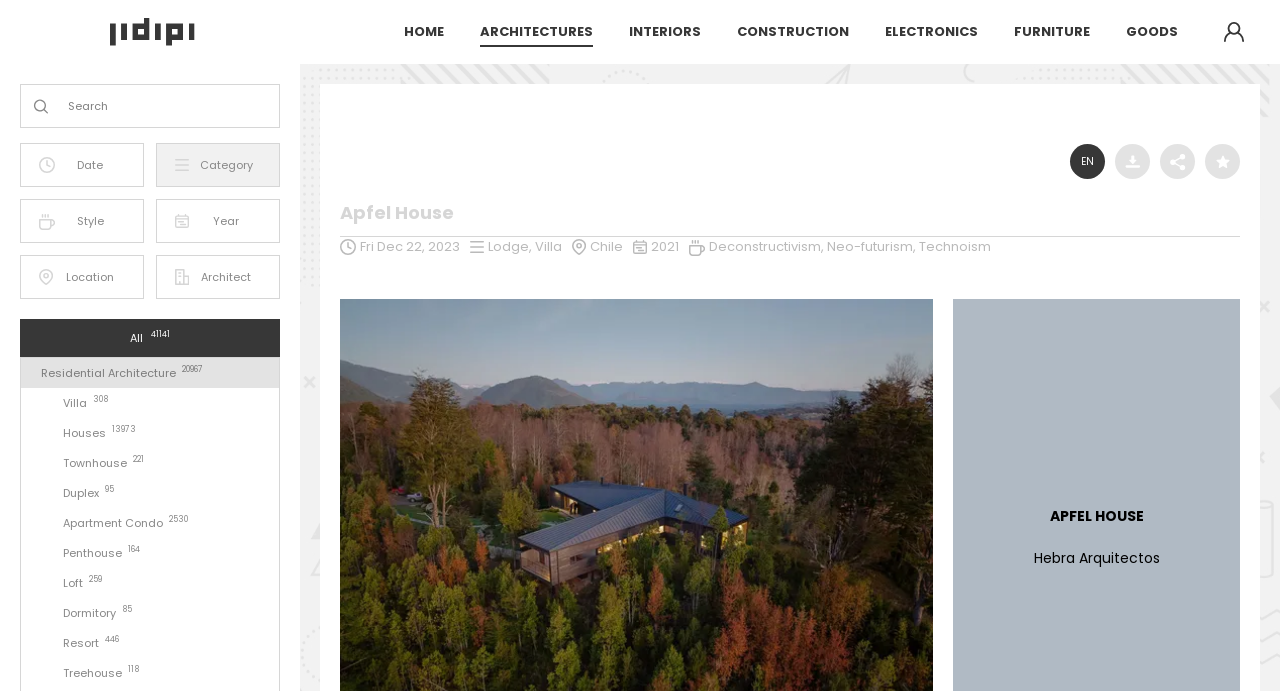What is the language of the webpage?
Answer with a single word or short phrase according to what you see in the image.

EN